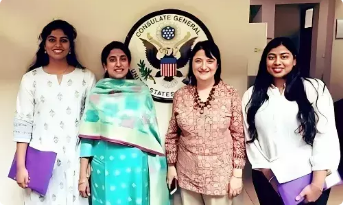How many women are in the photograph?
Based on the content of the image, thoroughly explain and answer the question.

The caption describes the attire and demeanor of four women standing together in front of the emblem of the Consulate General, showcasing a moment of camaraderie and professionalism.